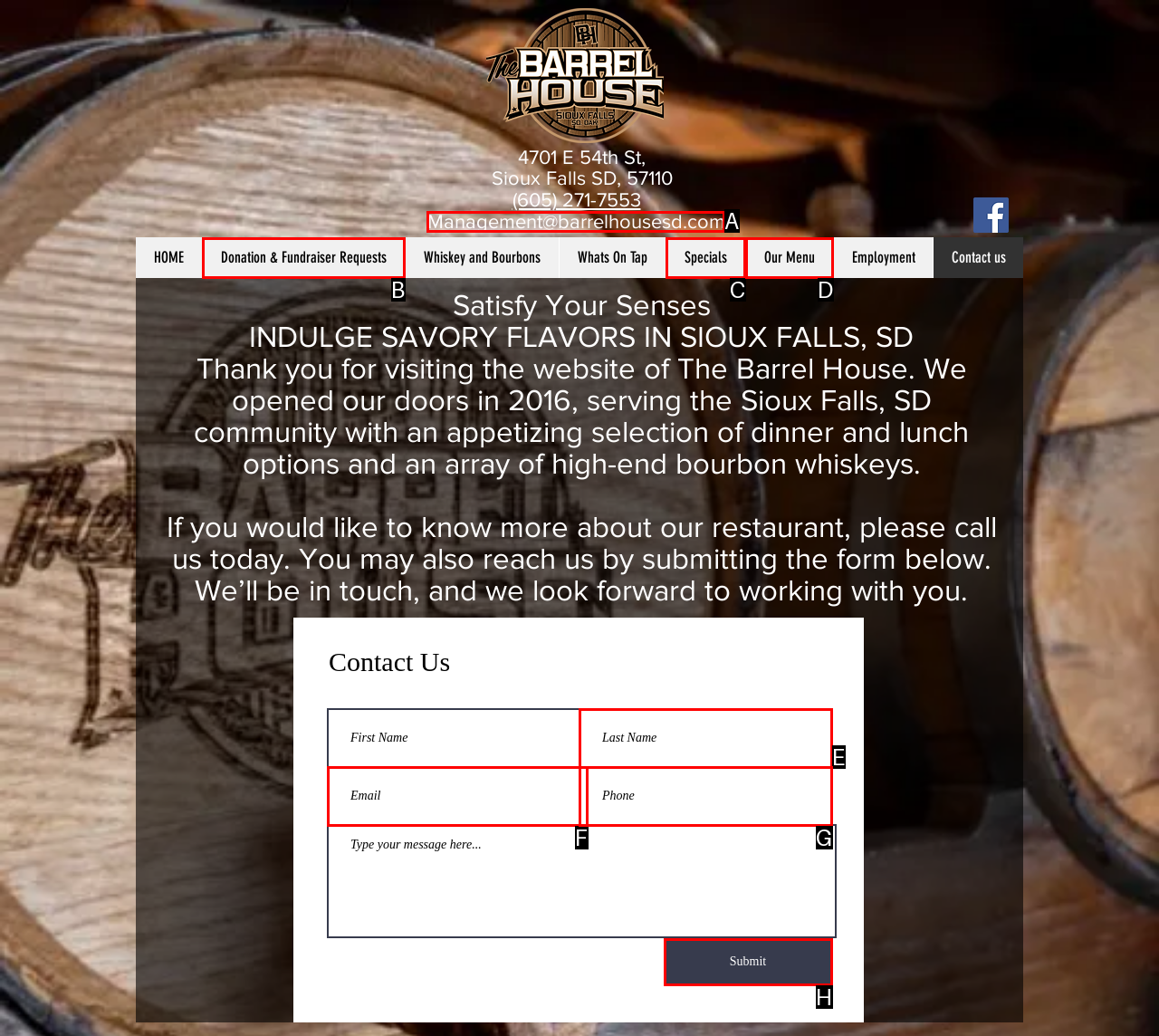Point out which HTML element you should click to fulfill the task: Send an email to Management.
Provide the option's letter from the given choices.

A